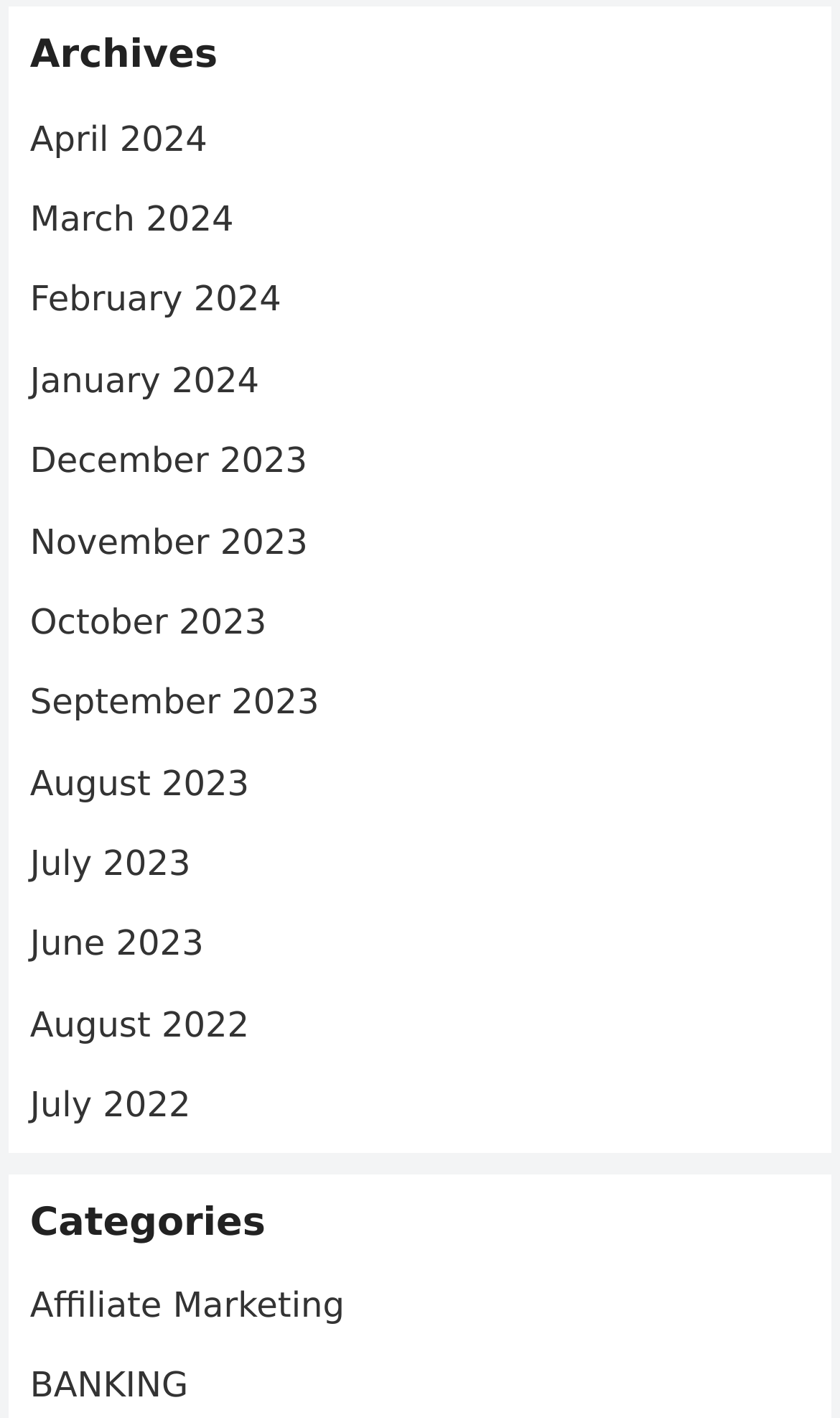What is the latest month listed? Observe the screenshot and provide a one-word or short phrase answer.

April 2024